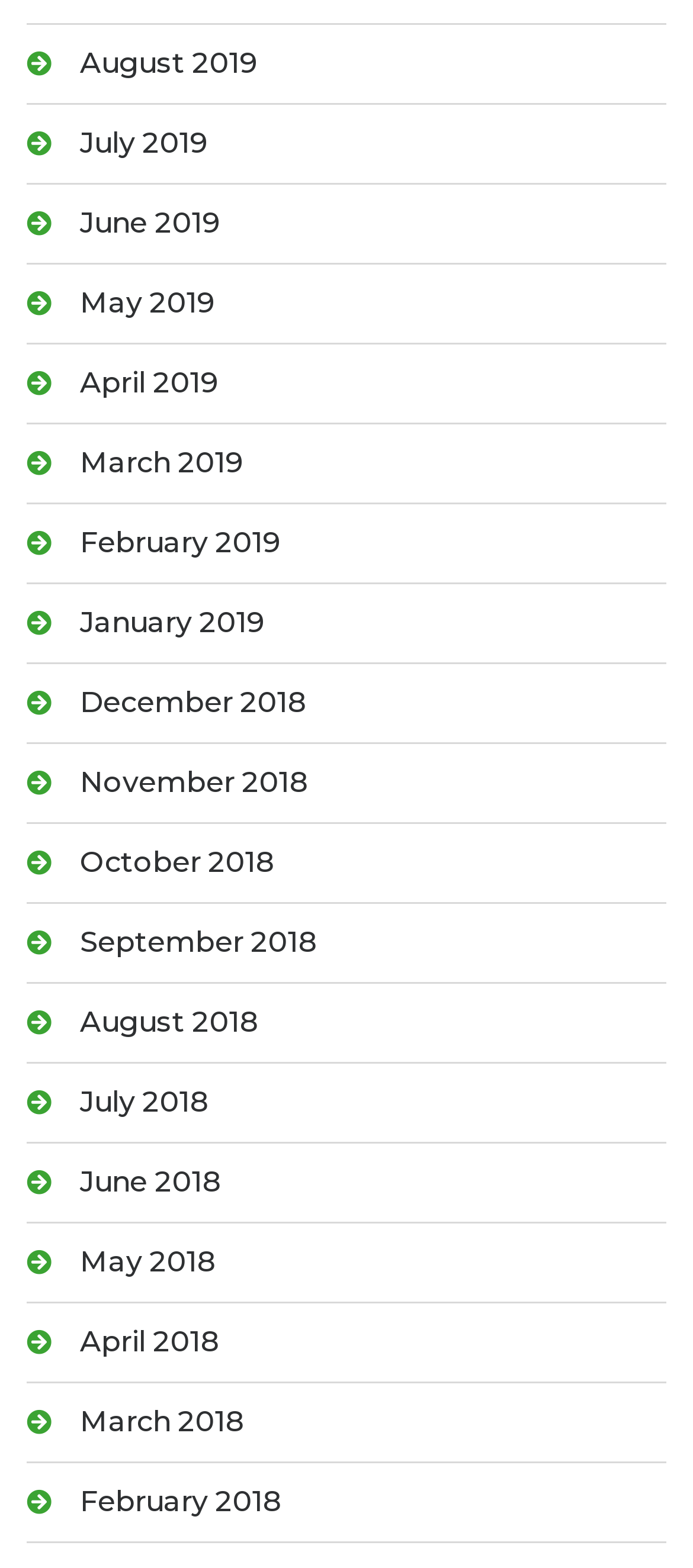Refer to the image and provide an in-depth answer to the question: 
What symbol is used to prefix each month?

I examined the text of each link and found that each month is prefixed with the symbol '', which appears to be a calendar icon.